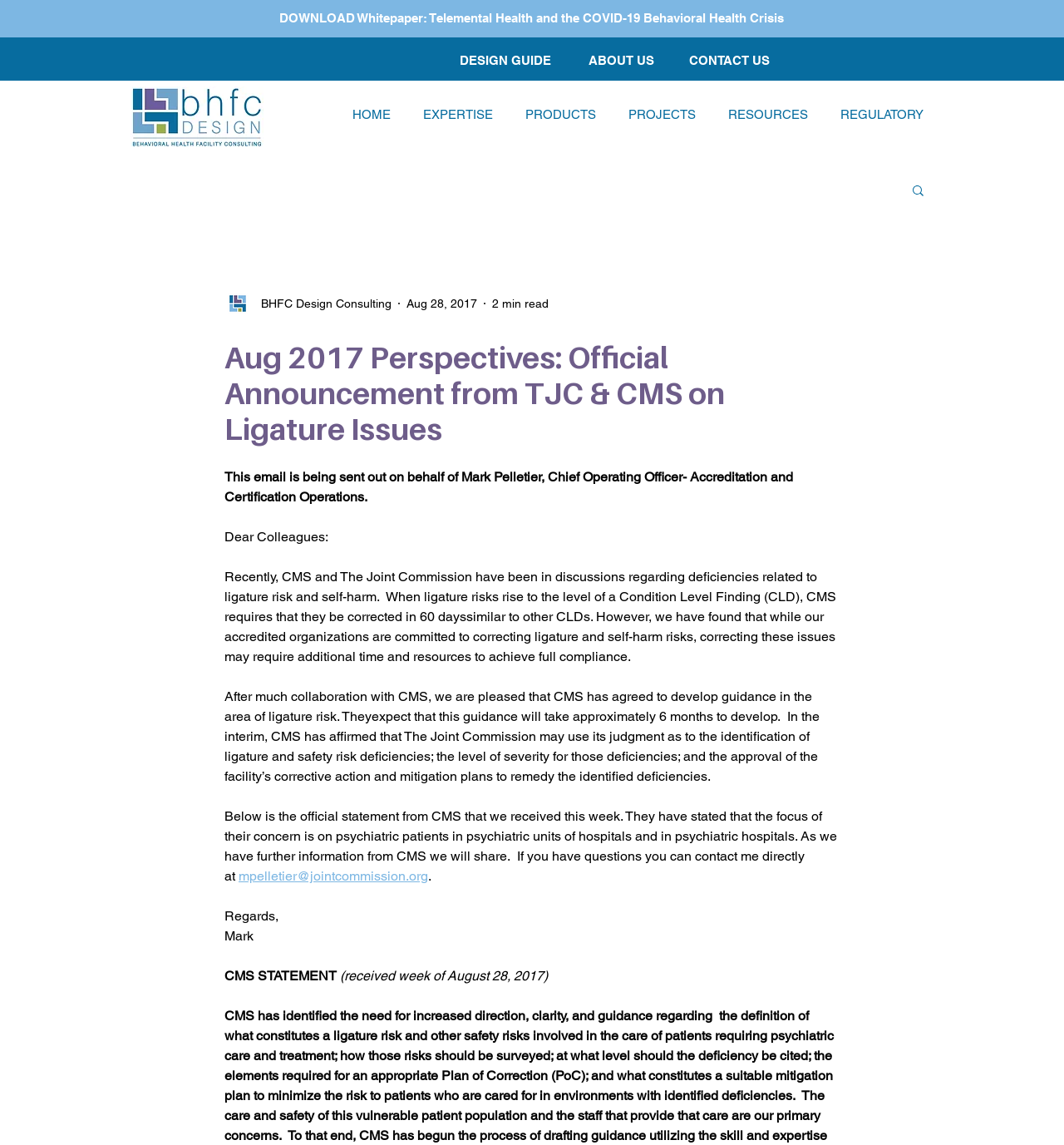Explain the webpage in detail, including its primary components.

The webpage appears to be an official announcement from TJC & CMS on ligature issues. At the top, there is a logo of BHFC Design Consulting, and a navigation menu with links to HOME, EXPERTISE, PRODUCTS, PROJECTS, RESOURCES, and REGULATORY. Below the navigation menu, there are three links: DOWNLOAD Whitepaper, DESIGN GUIDE, and ABOUT US. 

On the right side, there is a search bar with a search button and an iframe for site search. 

The main content of the webpage is an article titled "Aug 2017 Perspectives: Official Announcement from TJC & CMS on Ligature Issues". The article starts with a brief introduction, followed by a message from Mark Pelletier, Chief Operating Officer- Accreditation and Certification Operations. The message discusses the discussions between CMS and The Joint Commission regarding deficiencies related to ligature risk and self-harm. 

The article then quotes an official statement from CMS, which focuses on psychiatric patients in psychiatric units of hospitals and in psychiatric hospitals. The statement also mentions that CMS will develop guidance in the area of ligature risk, which is expected to take approximately 6 months. 

At the bottom of the article, there is a contact information for Mark Pelletier, and a closing message.